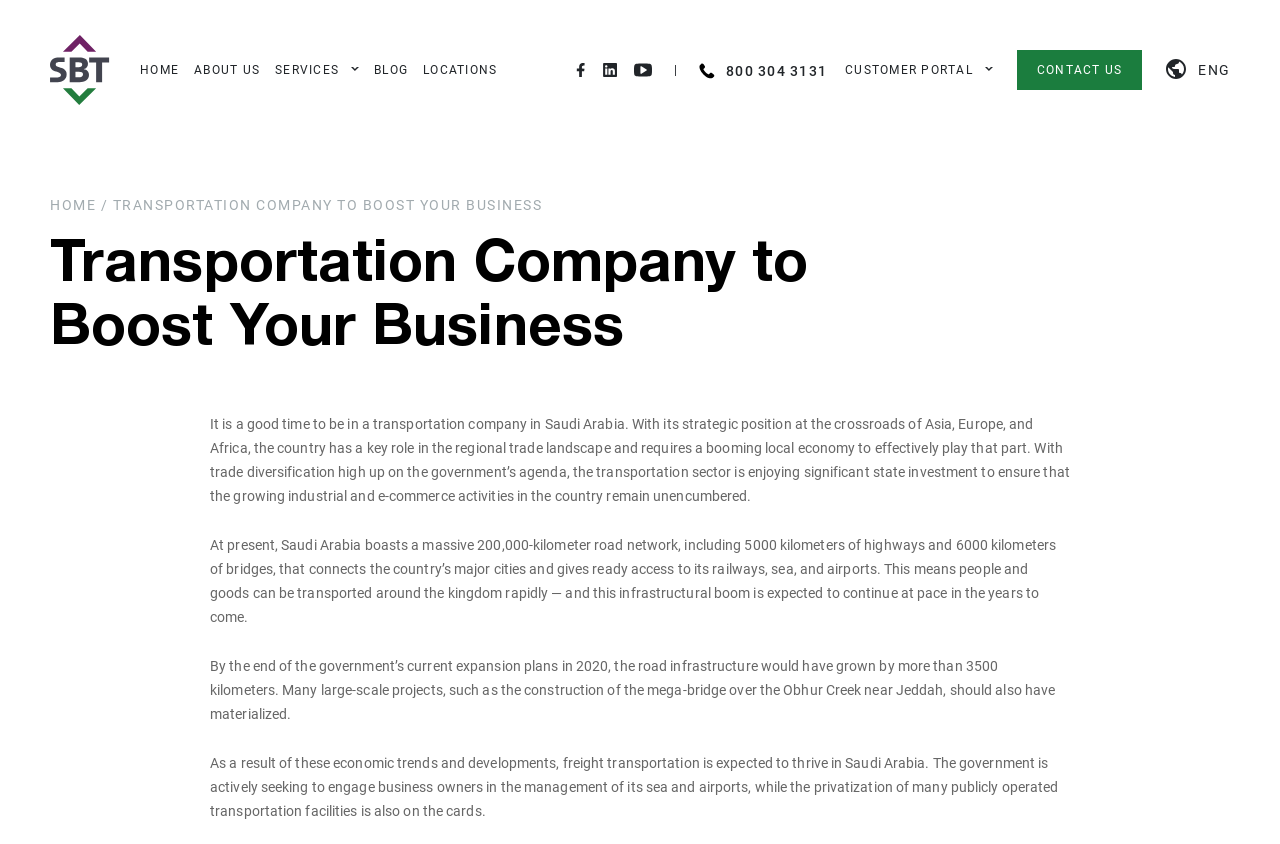Using the element description: "Raise a ticket", determine the bounding box coordinates for the specified UI element. The coordinates should be four float numbers between 0 and 1, [left, top, right, bottom].

[0.66, 0.358, 0.82, 0.414]